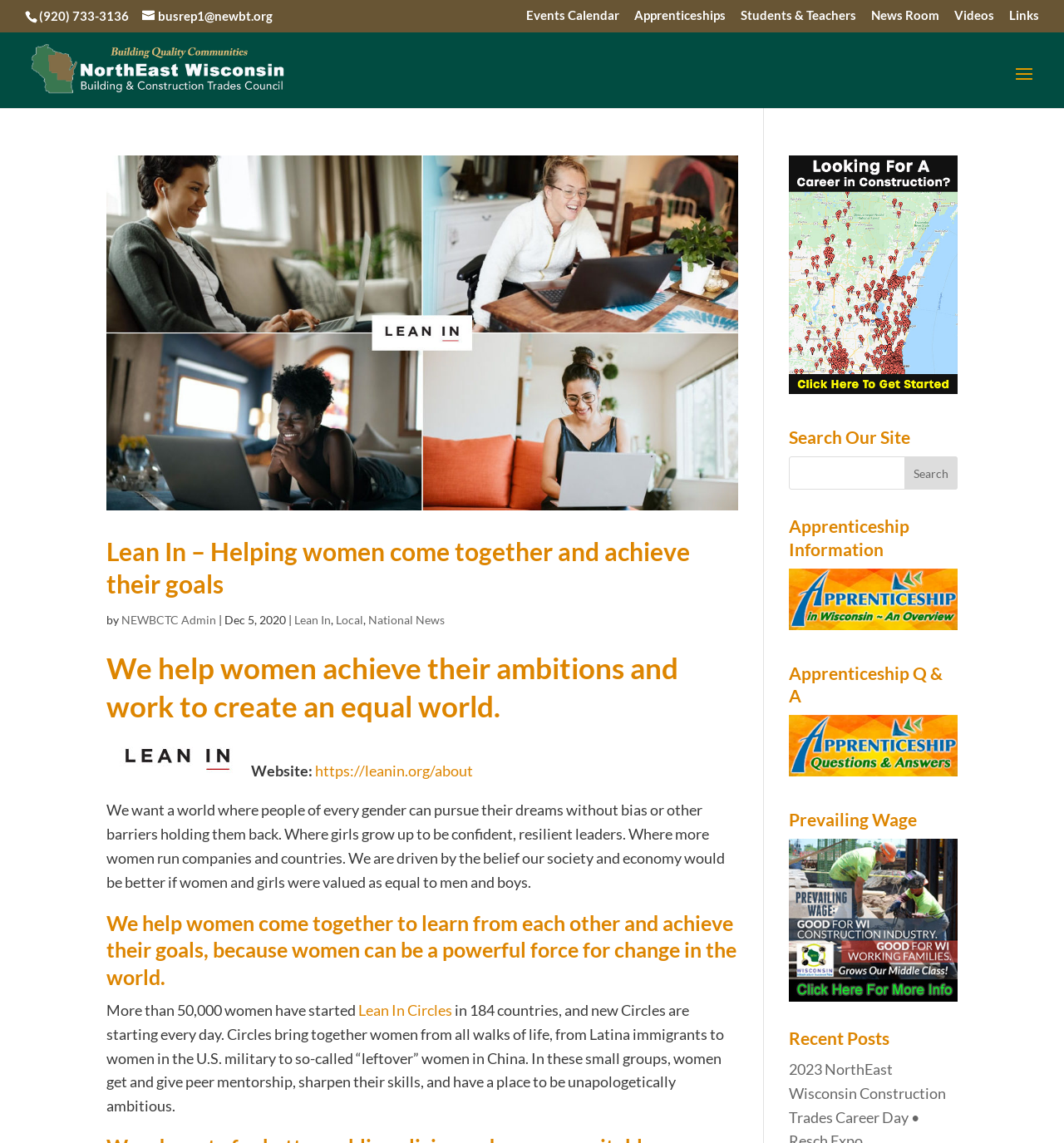Please locate the bounding box coordinates of the region I need to click to follow this instruction: "Click the 'News Room' link".

[0.819, 0.008, 0.883, 0.027]